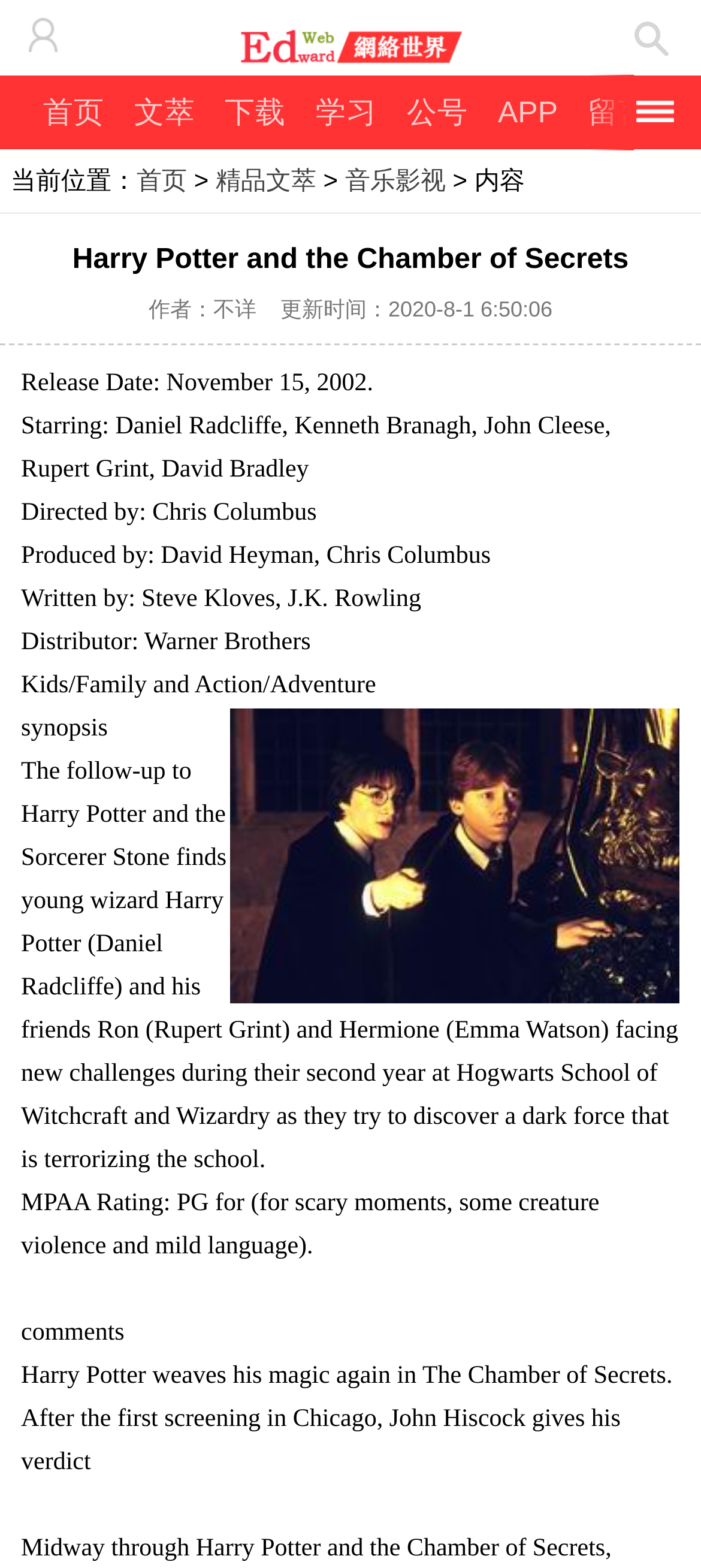Provide the bounding box for the UI element matching this description: "下载".

[0.321, 0.06, 0.408, 0.082]